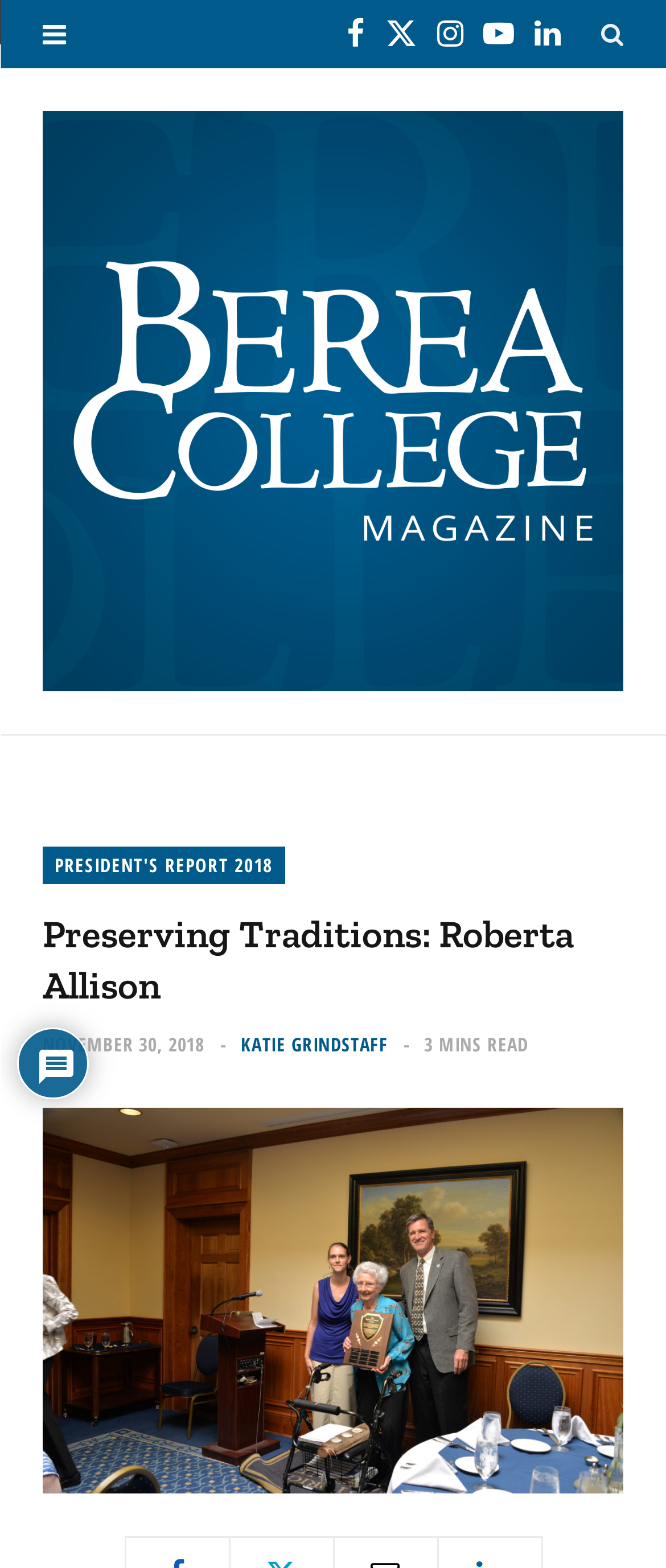Find the bounding box of the element with the following description: "X (Twitter)". The coordinates must be four float numbers between 0 and 1, formatted as [left, top, right, bottom].

[0.564, 0.0, 0.641, 0.044]